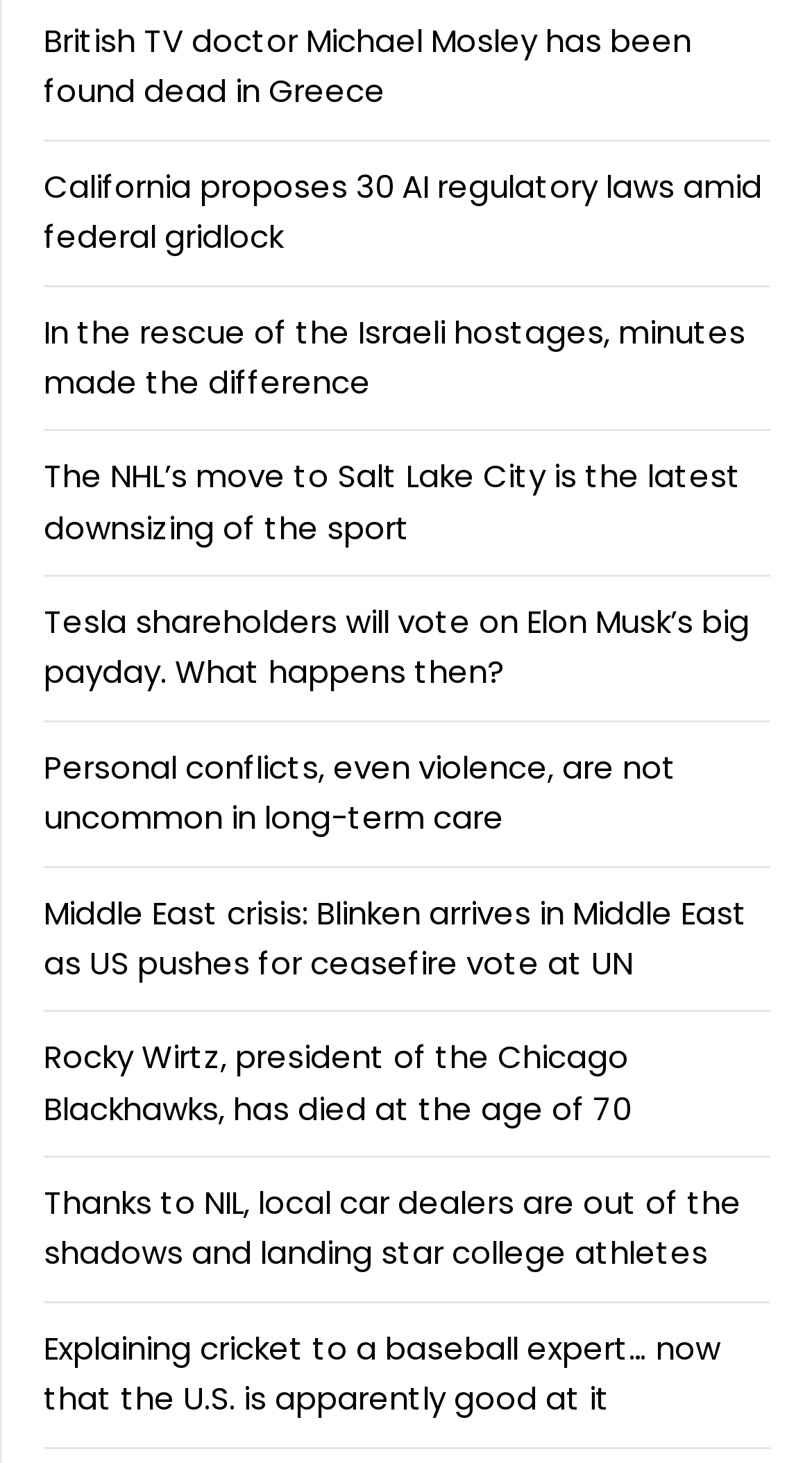Please answer the following question as detailed as possible based on the image: 
Are the links on the webpage related to news?

I looked at the OCR text of each link on the webpage and saw that they all seem to be related to news articles, with topics such as politics, sports, and celebrity news, so I conclude that the links on the webpage are related to news.